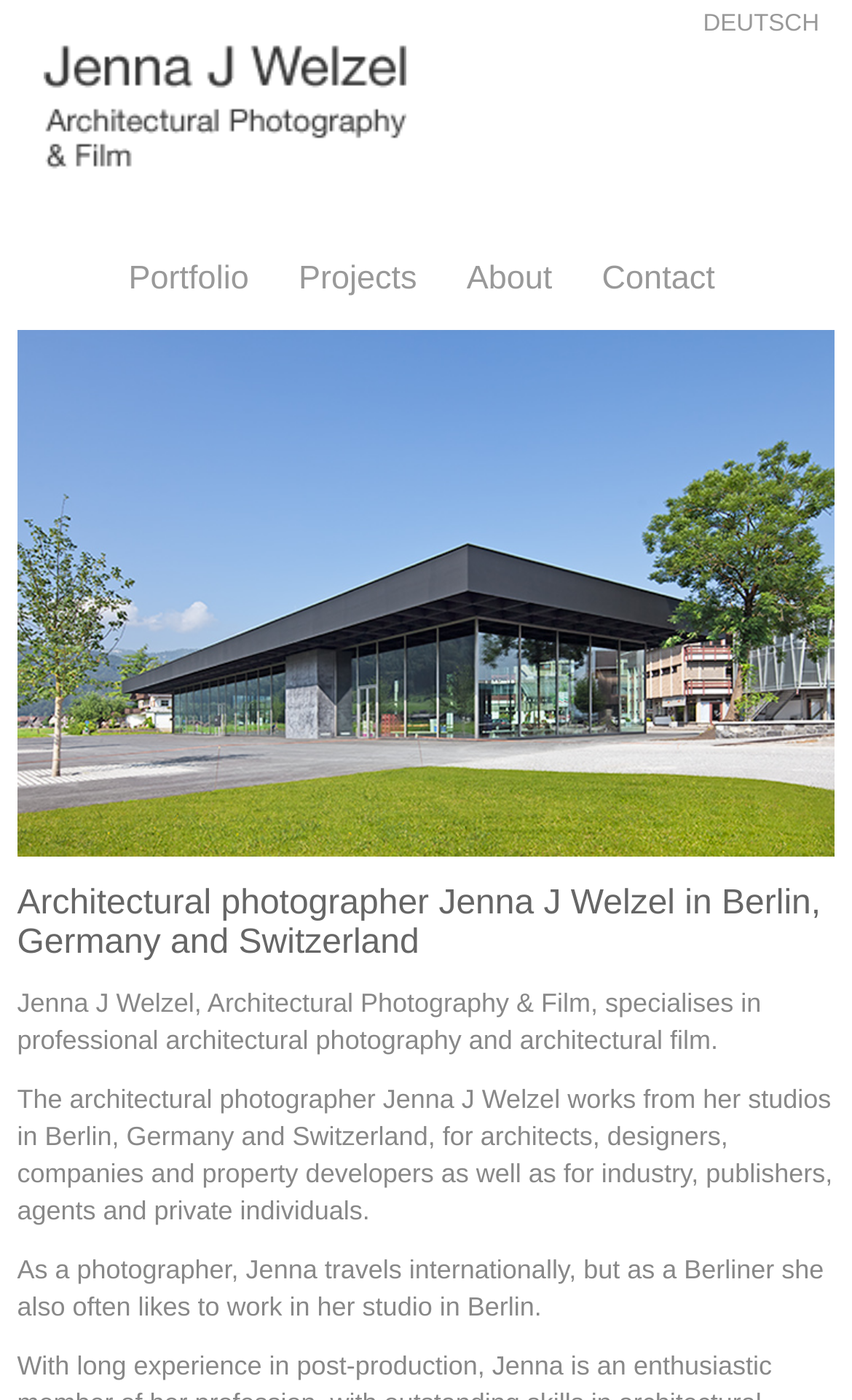Offer an in-depth caption of the entire webpage.

The webpage is about Architectural Photography by Jenna J Welzel, an architectural photographer based in Berlin, Germany, and Switzerland. At the top right corner, there is a link to switch the language to "DEUTSCH". Below that, on the left side, there is a link to Jenna J Welzel's profile, accompanied by a small image of her. 

To the right of Jenna's profile link, there are four main navigation links: "Portfolio", "Projects", "About", and "Contact", which are evenly spaced and horizontally aligned. 

Below the navigation links, there is a large figure that spans the entire width of the page, containing a prominent image of a building, likely one of Jenna's photography works. 

Below the image, there is a heading that introduces Jenna J Welzel as an architectural photographer in Berlin, Germany, and Switzerland. 

Following the heading, there are three paragraphs of text that describe Jenna's work, specializing in professional architectural photography and film, and her client base. The text also mentions that Jenna travels internationally for work but often works from her studio in Berlin.